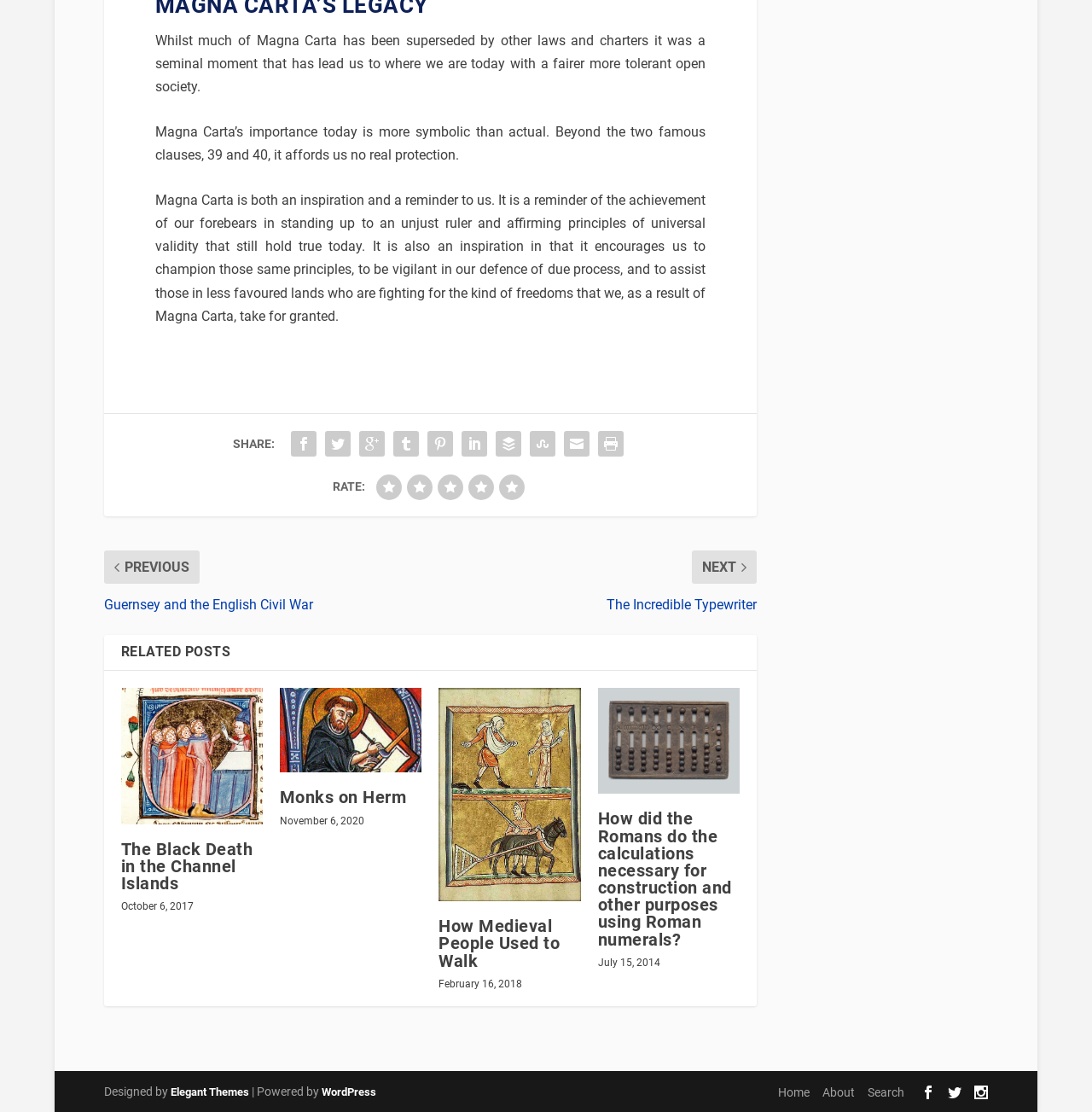Answer this question in one word or a short phrase: What is the main topic of the webpage?

Magna Carta